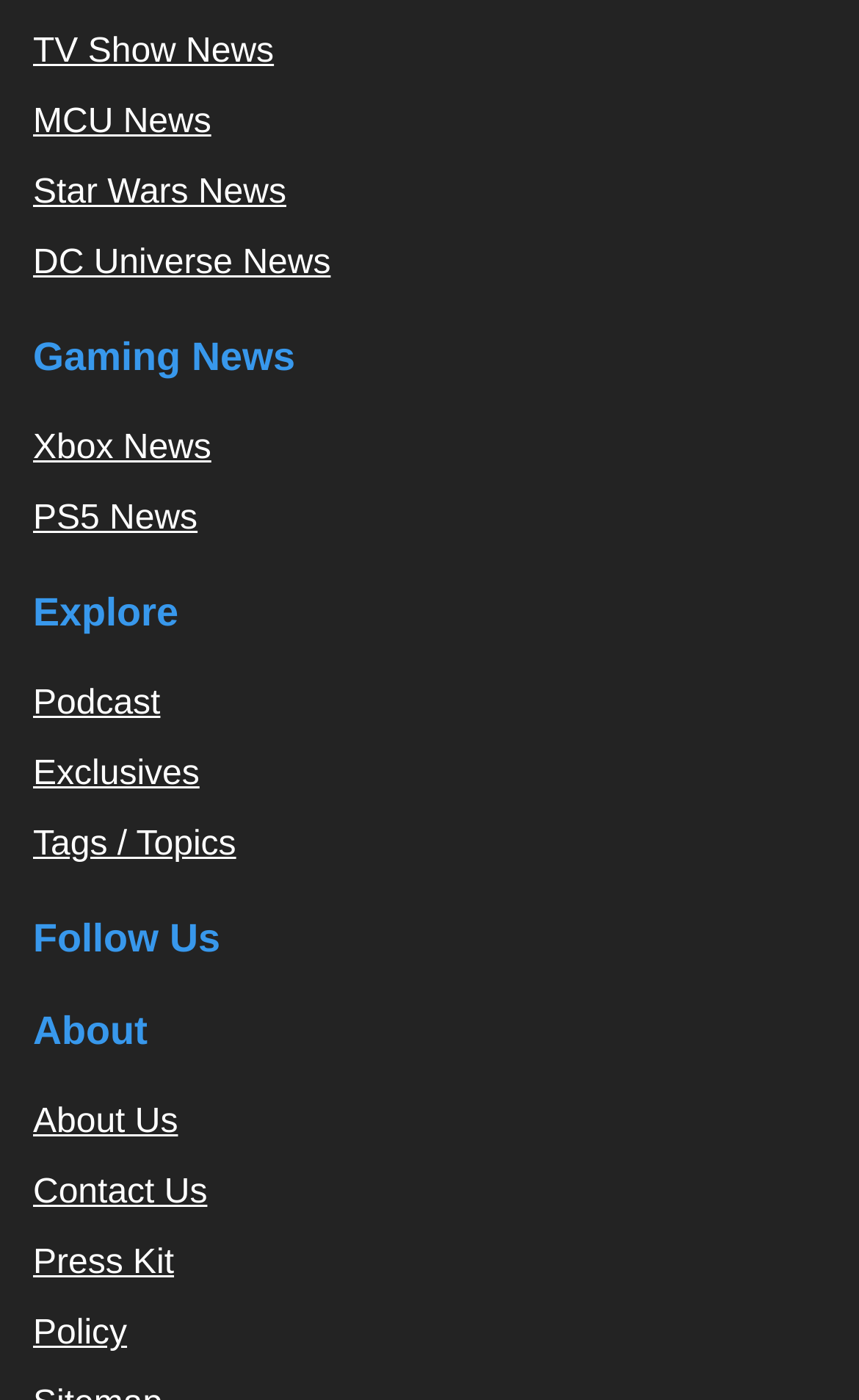Determine the bounding box coordinates in the format (top-left x, top-left y, bottom-right x, bottom-right y). Ensure all values are floating point numbers between 0 and 1. Identify the bounding box of the UI element described by: Podcast

[0.038, 0.49, 0.187, 0.517]